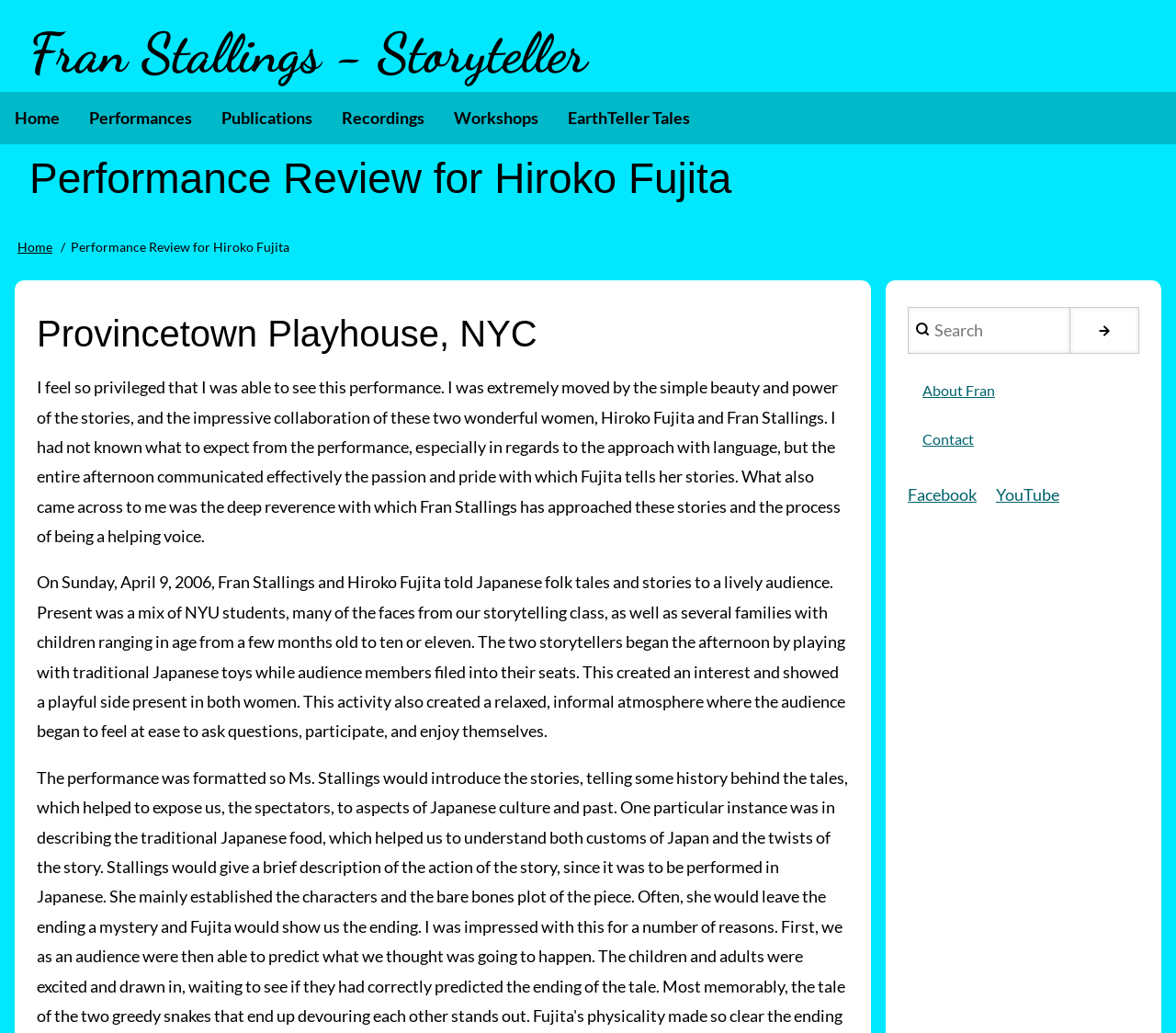Locate the bounding box coordinates of the area where you should click to accomplish the instruction: "Click on the 'Home' link in the breadcrumb".

[0.015, 0.231, 0.045, 0.246]